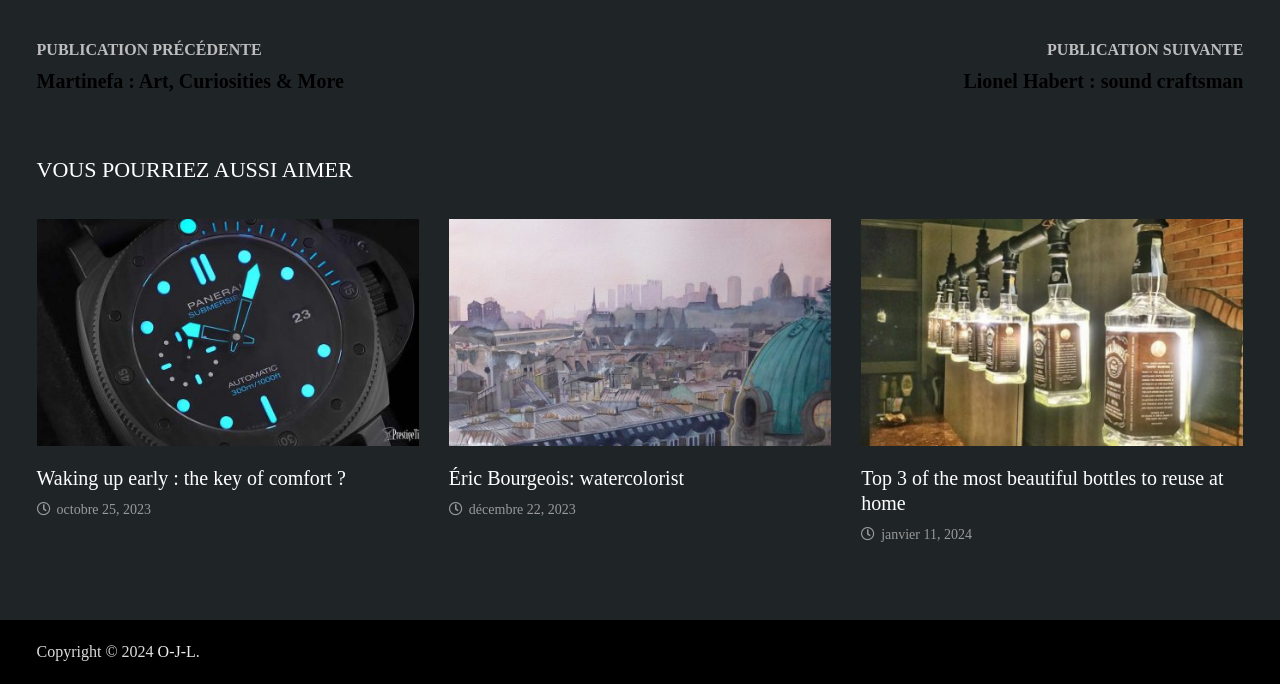Indicate the bounding box coordinates of the element that must be clicked to execute the instruction: "Visit the 'O-J-L' website". The coordinates should be given as four float numbers between 0 and 1, i.e., [left, top, right, bottom].

[0.123, 0.941, 0.153, 0.966]